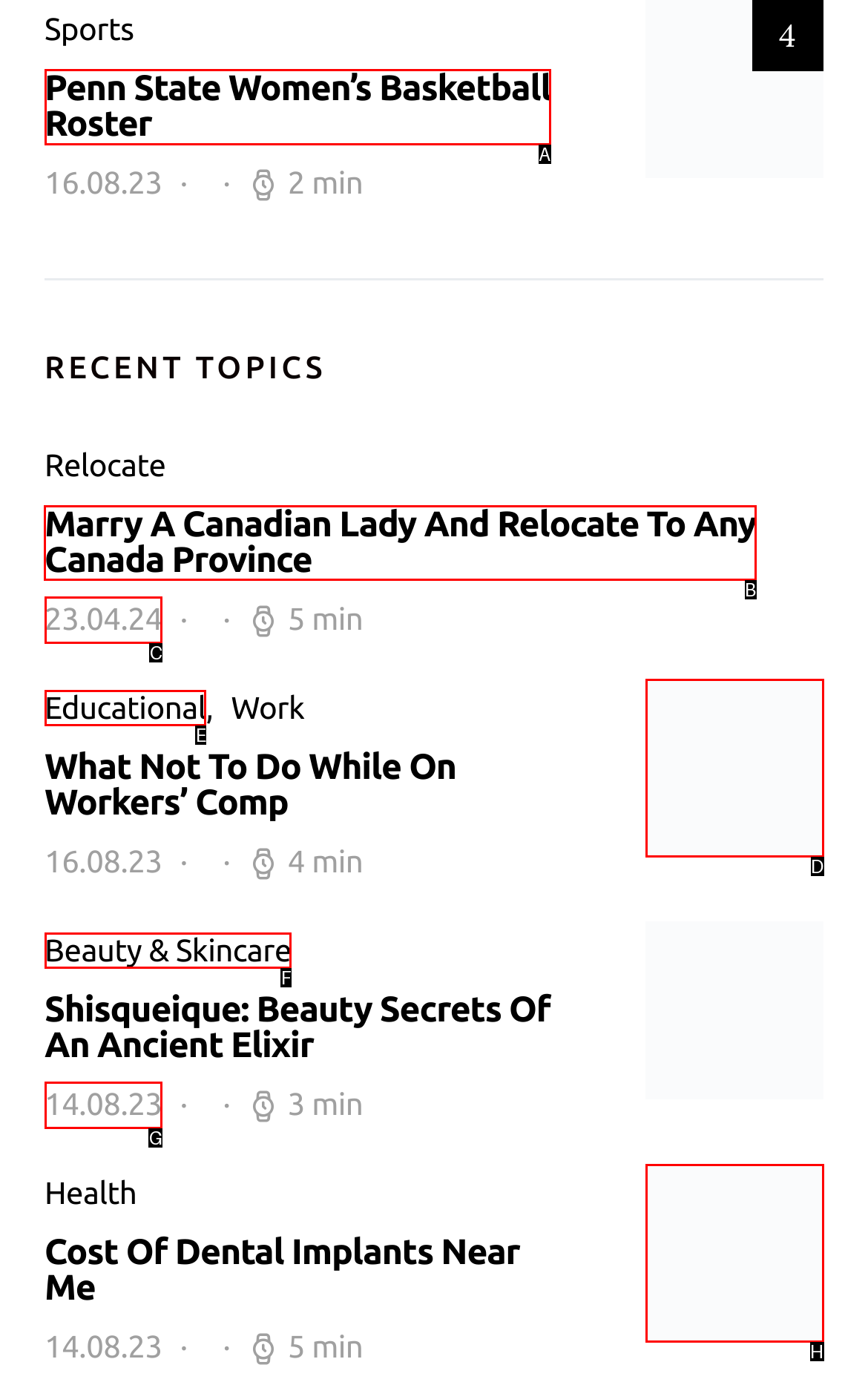Select the letter of the option that should be clicked to achieve the specified task: Read about Marry A Canadian Lady And Relocate To Any Canada Province. Respond with just the letter.

B